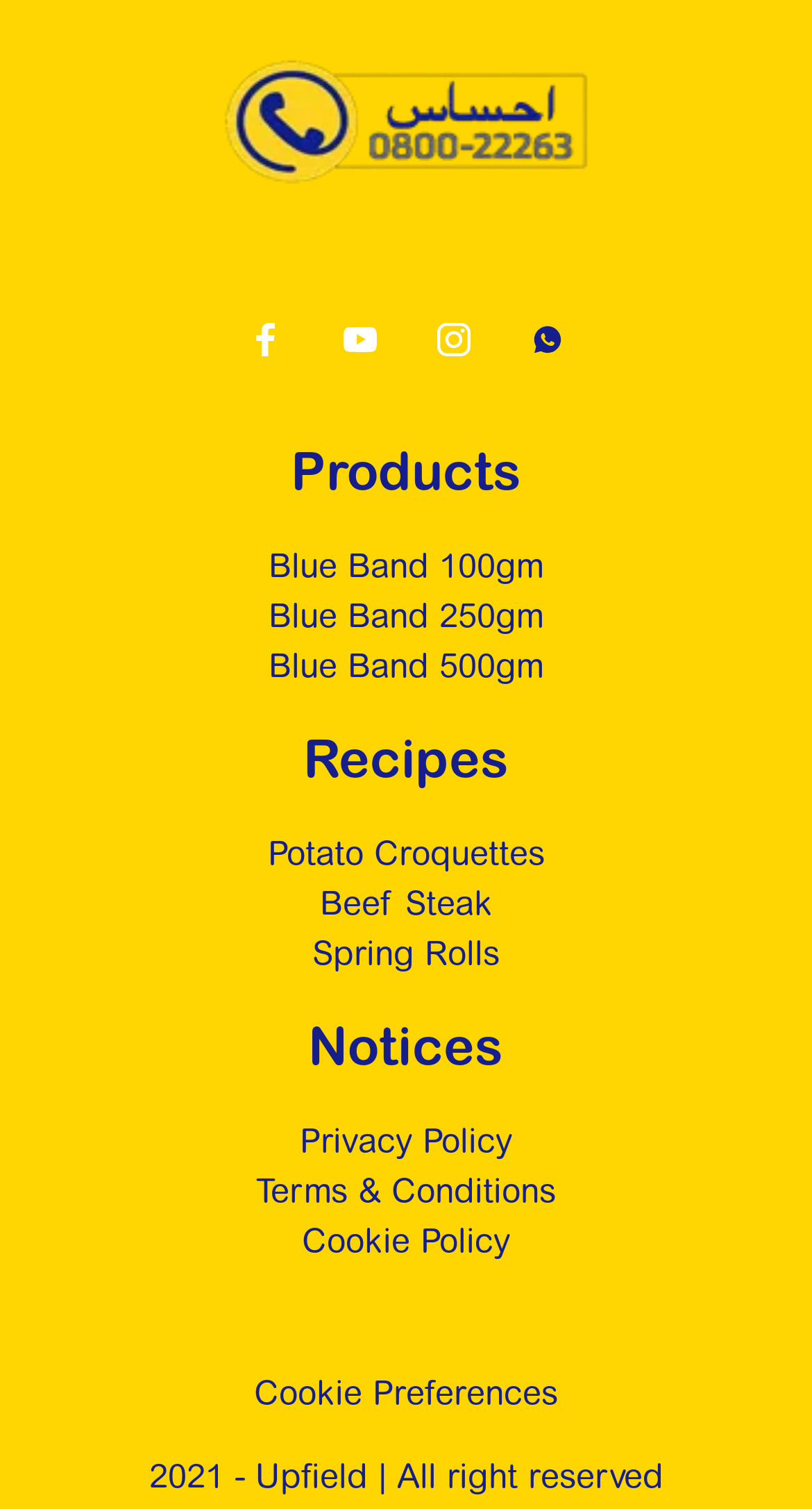Could you please study the image and provide a detailed answer to the question:
What is the year mentioned in the footer?

I looked at the footer of the webpage and found that the year mentioned is 2021, which is part of the text '2021 - Upfield | All right reserved'.